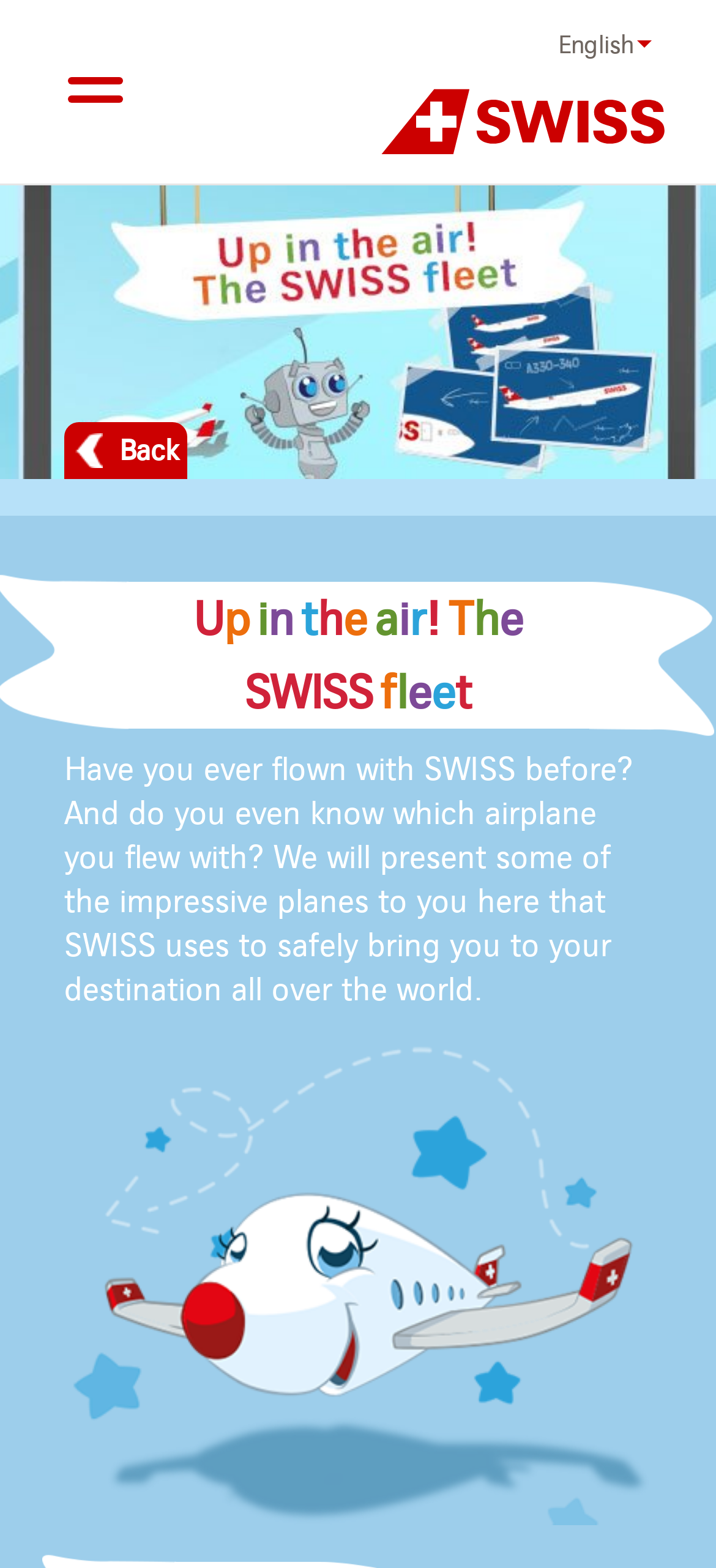Is there a link to go back on this webpage?
Provide a detailed answer to the question, using the image to inform your response.

I can see a link labeled 'Back' which suggests that there is a way to go back to a previous page or section on this webpage.